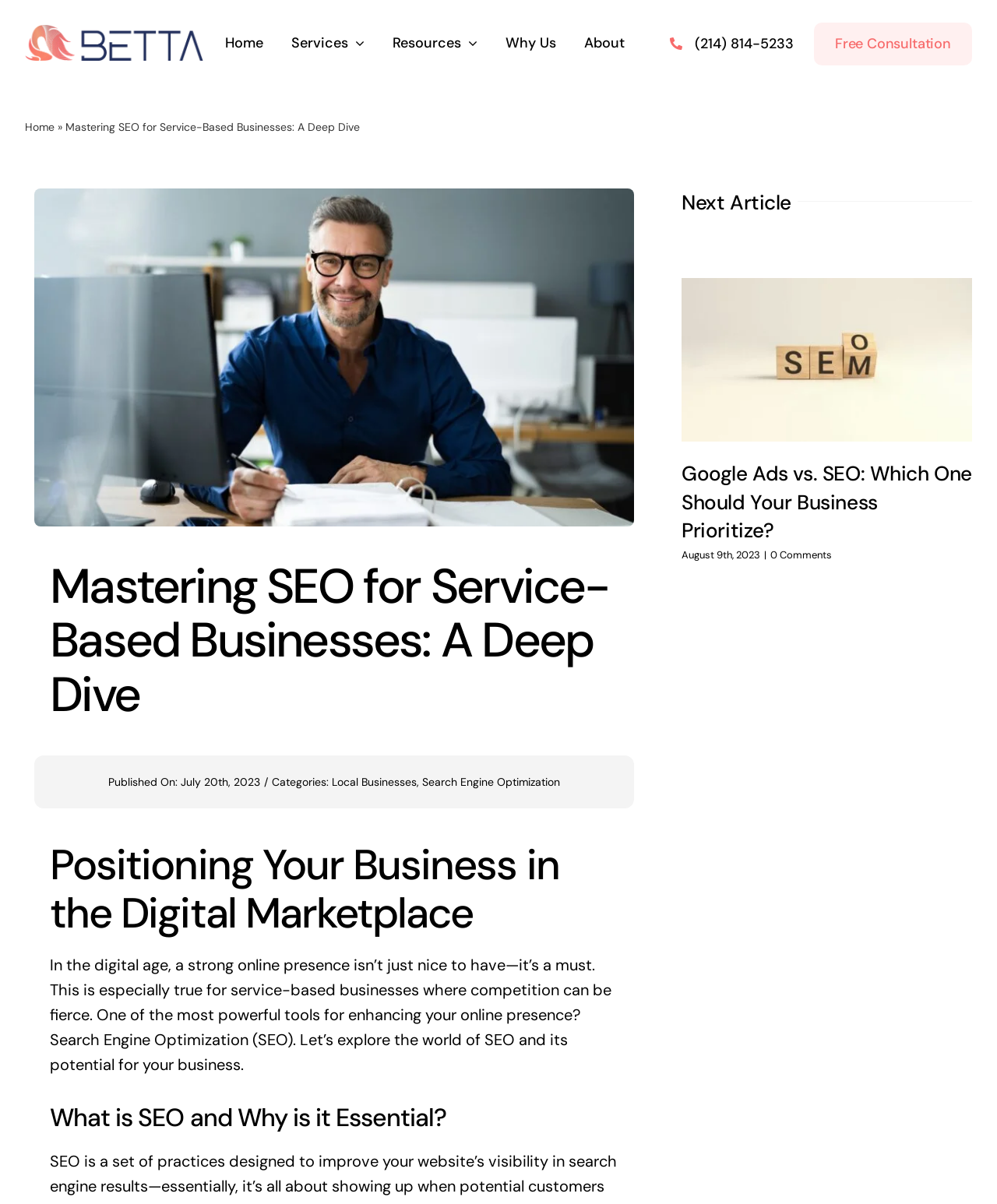Locate the bounding box coordinates of the region to be clicked to comply with the following instruction: "Click the 'CONTACT' link". The coordinates must be four float numbers between 0 and 1, in the form [left, top, right, bottom].

None